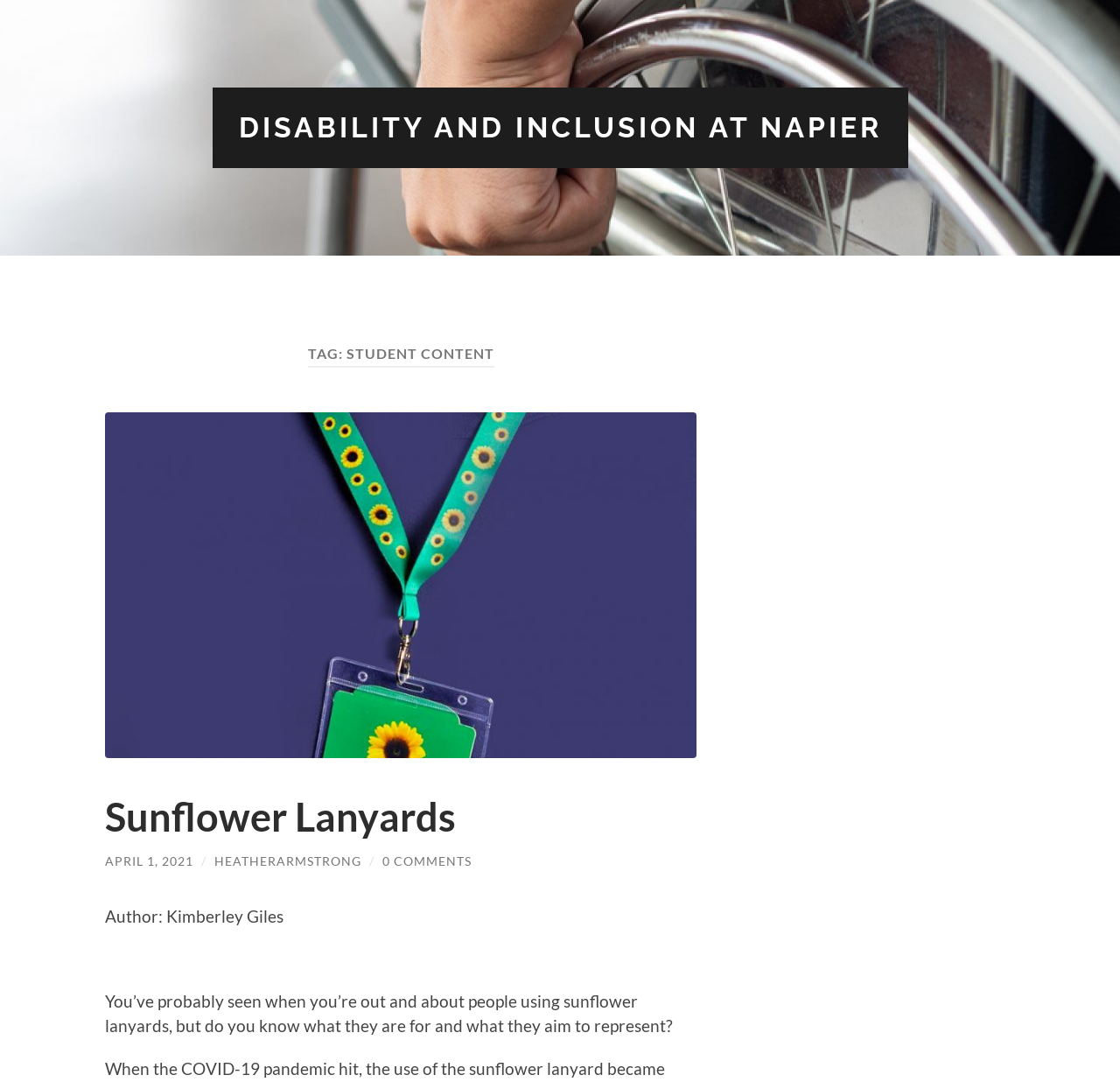Provide your answer to the question using just one word or phrase: How many comments does the content have?

0